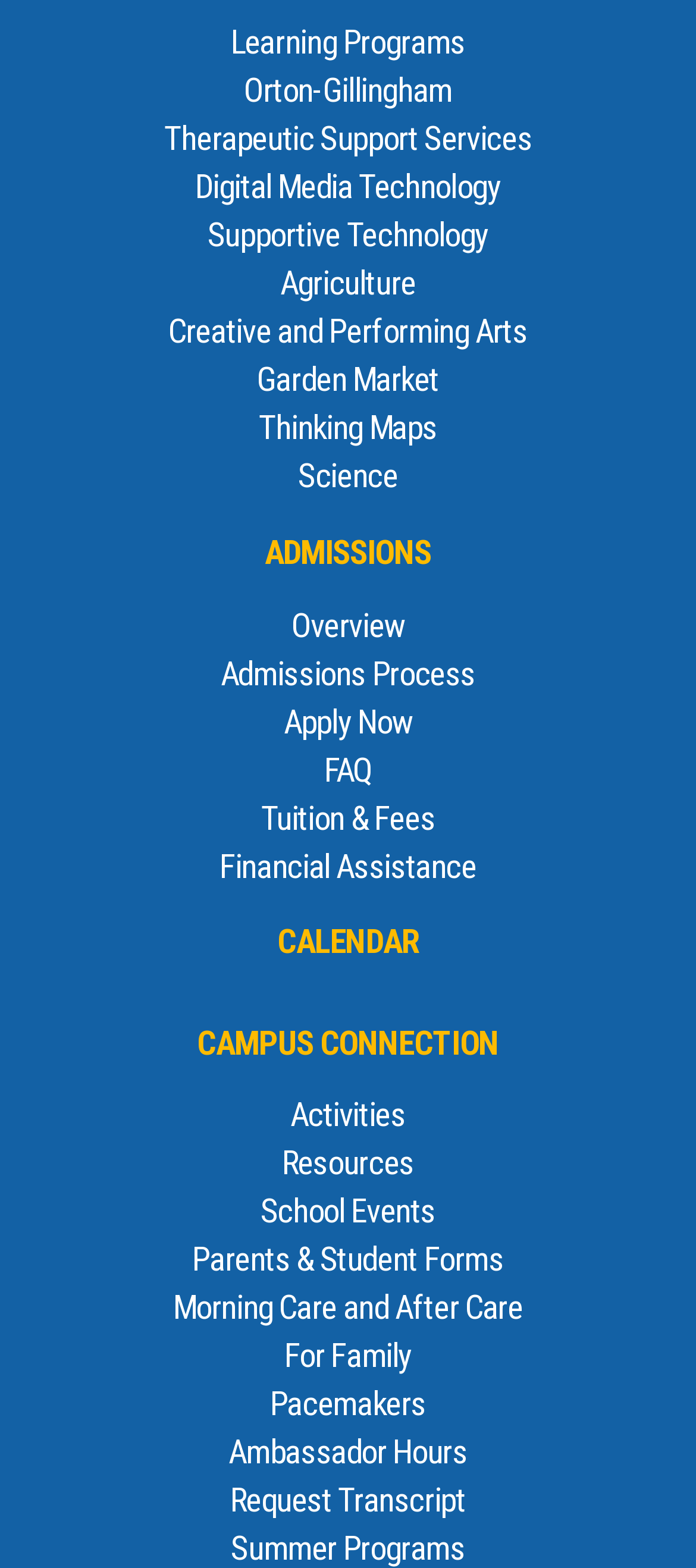How can I request a transcript?
Please give a detailed answer to the question using the information shown in the image.

The webpage provides a 'Request Transcript' link, which suggests that students or alumni can use this link to request a transcript from the institution.